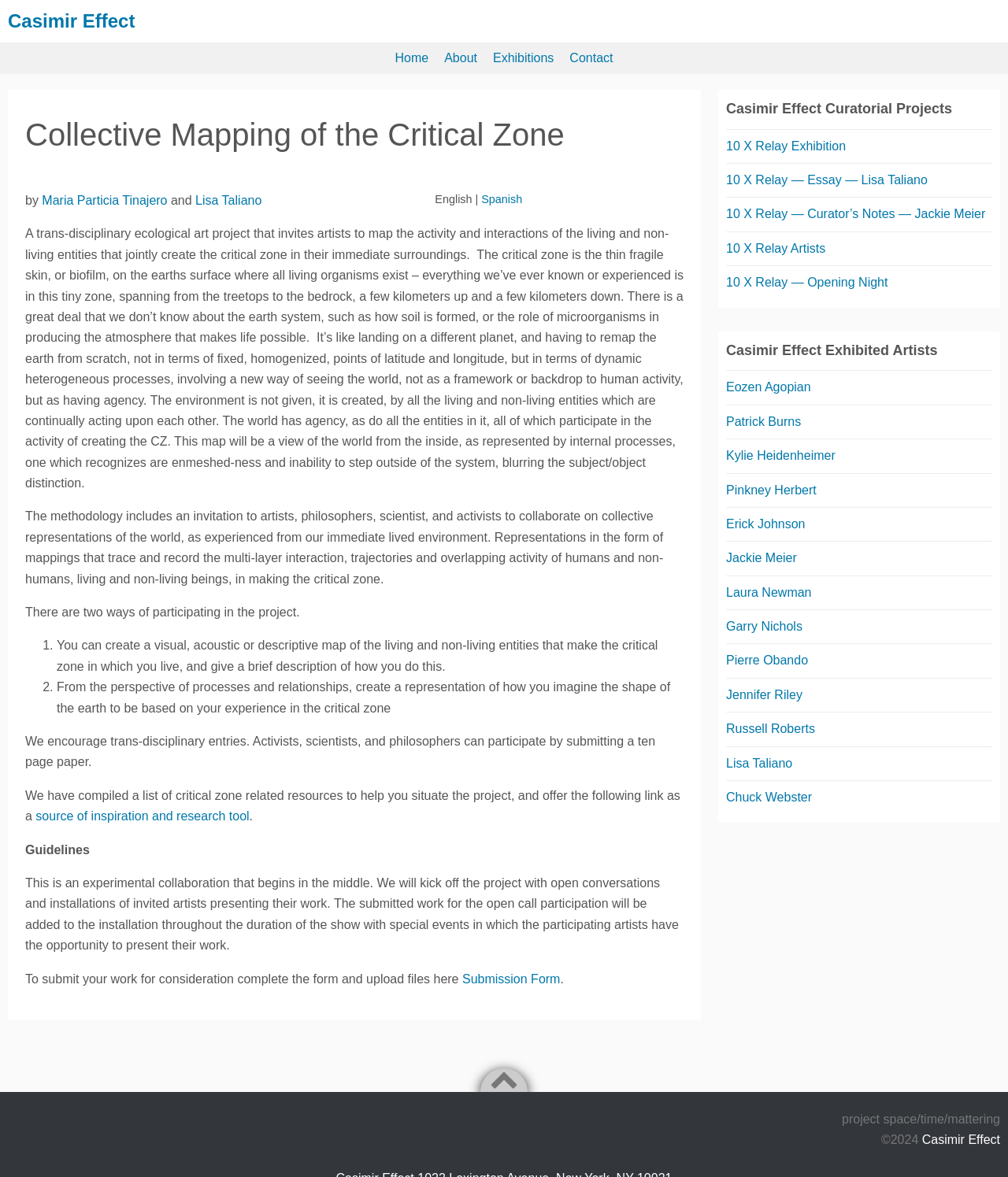Give a concise answer using only one word or phrase for this question:
How can one participate in the project?

Create a map or submit a paper